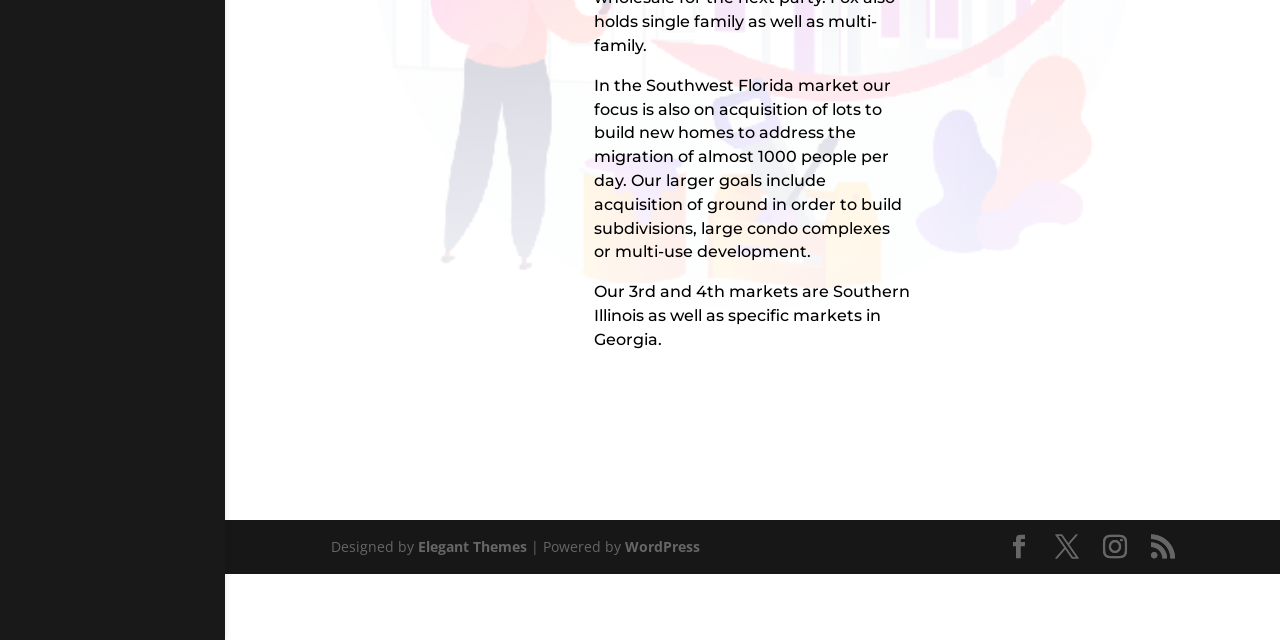Show the bounding box coordinates for the HTML element as described: "Elegant Themes".

[0.326, 0.839, 0.411, 0.868]